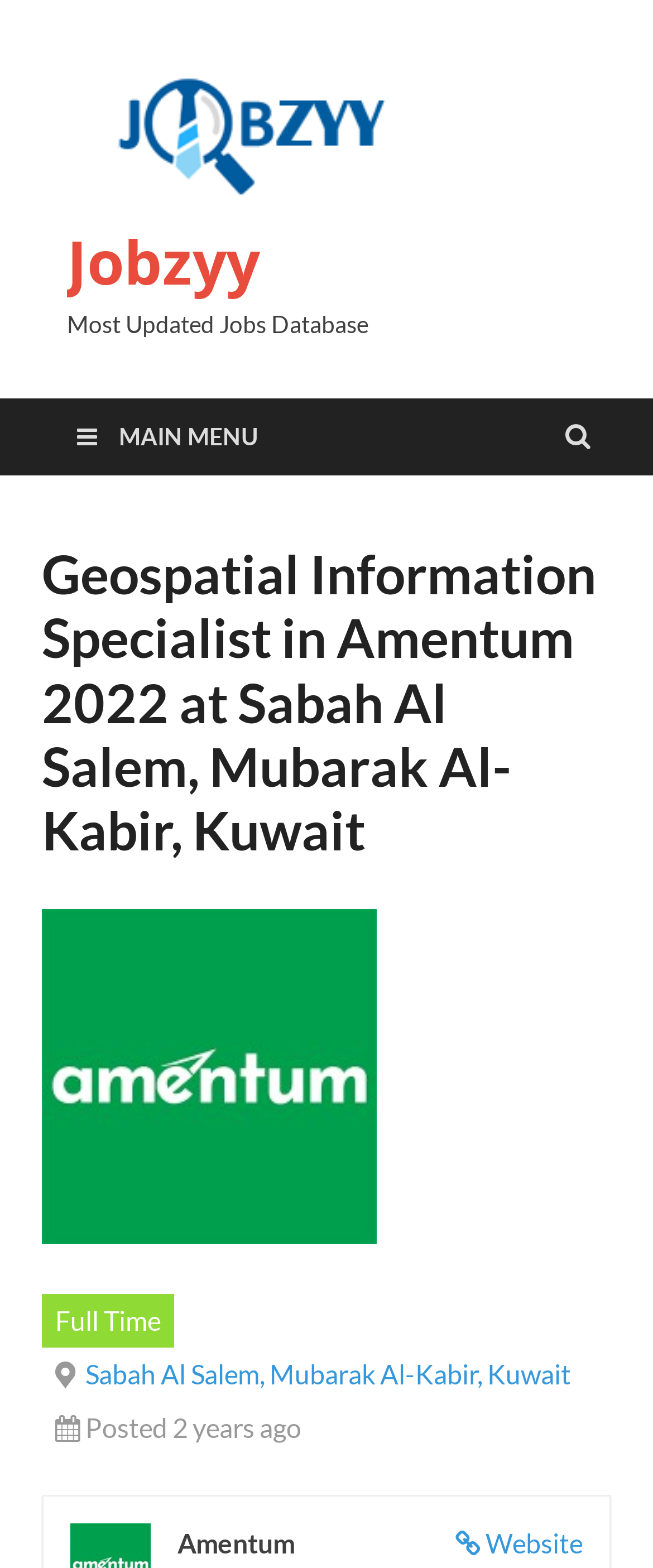Find the primary header on the webpage and provide its text.

Geospatial Information Specialist in Amentum 2022 at Sabah Al Salem, Mubarak Al-Kabir, Kuwait